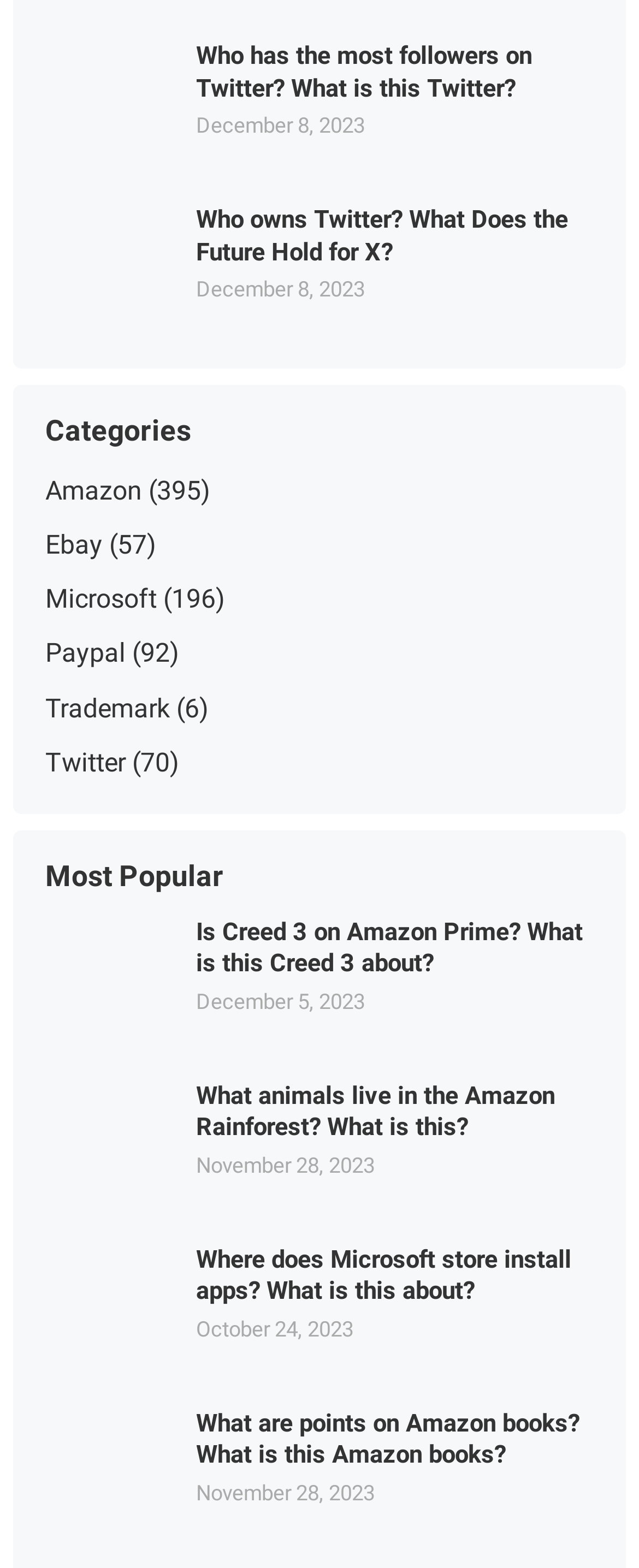Bounding box coordinates are specified in the format (top-left x, top-left y, bottom-right x, bottom-right y). All values are floating point numbers bounded between 0 and 1. Please provide the bounding box coordinate of the region this sentence describes: Twitter

[0.071, 0.476, 0.197, 0.496]